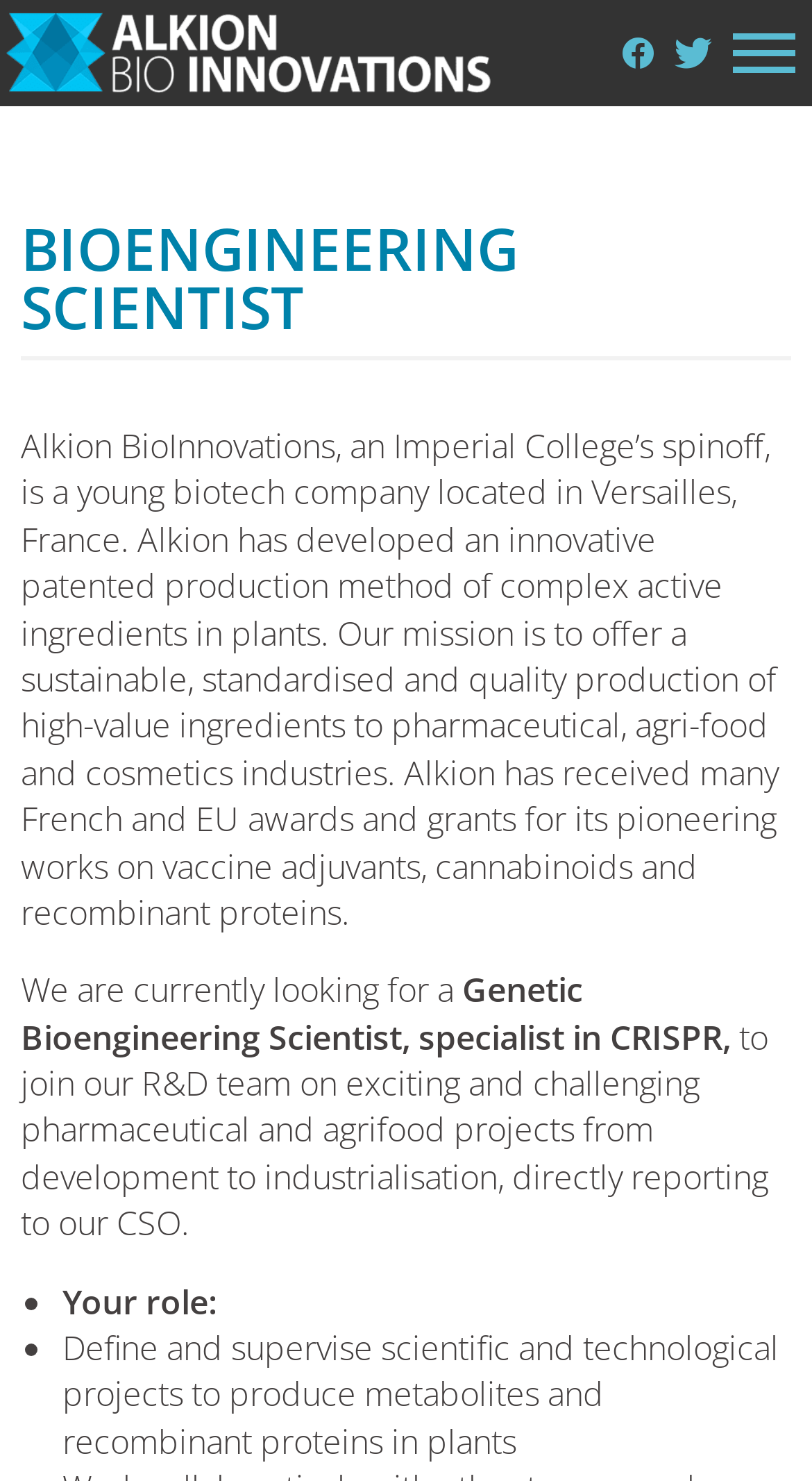Respond concisely with one word or phrase to the following query:
What is the company name?

Alkion BioInnovations